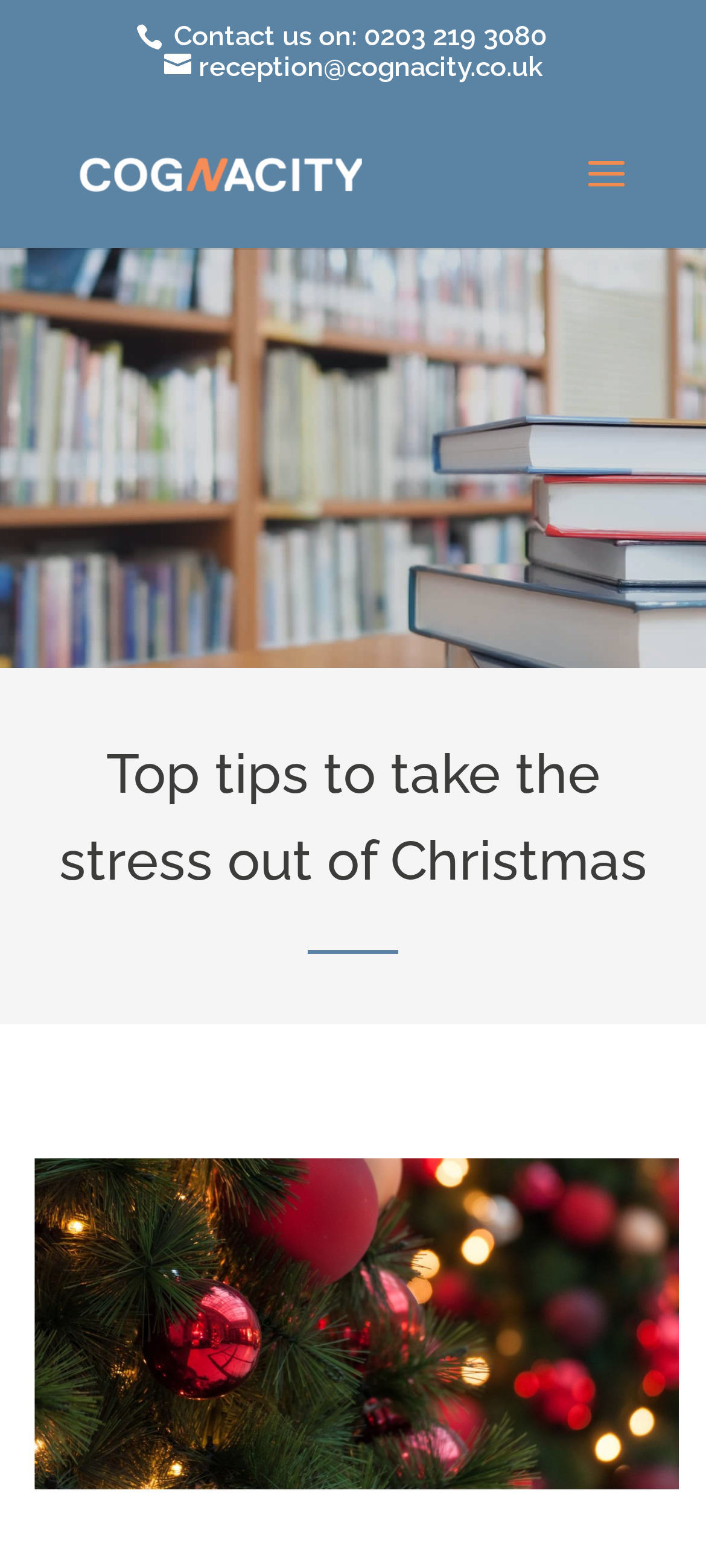What is the email address for reception?
Look at the image and answer the question using a single word or phrase.

reception@cognacity.co.uk